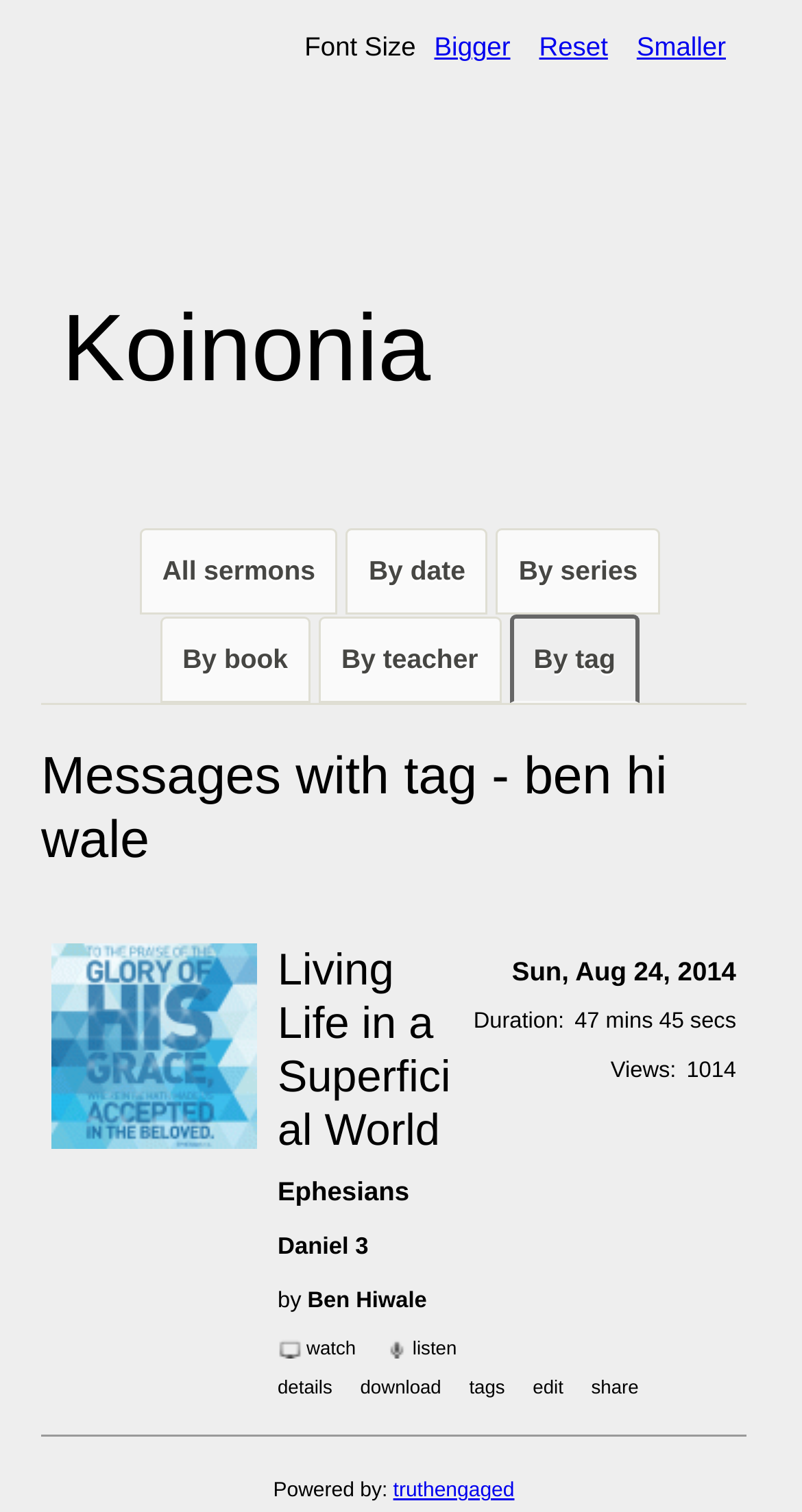Provide a one-word or one-phrase answer to the question:
Who is the teacher of the sermon?

Ben Hiwale